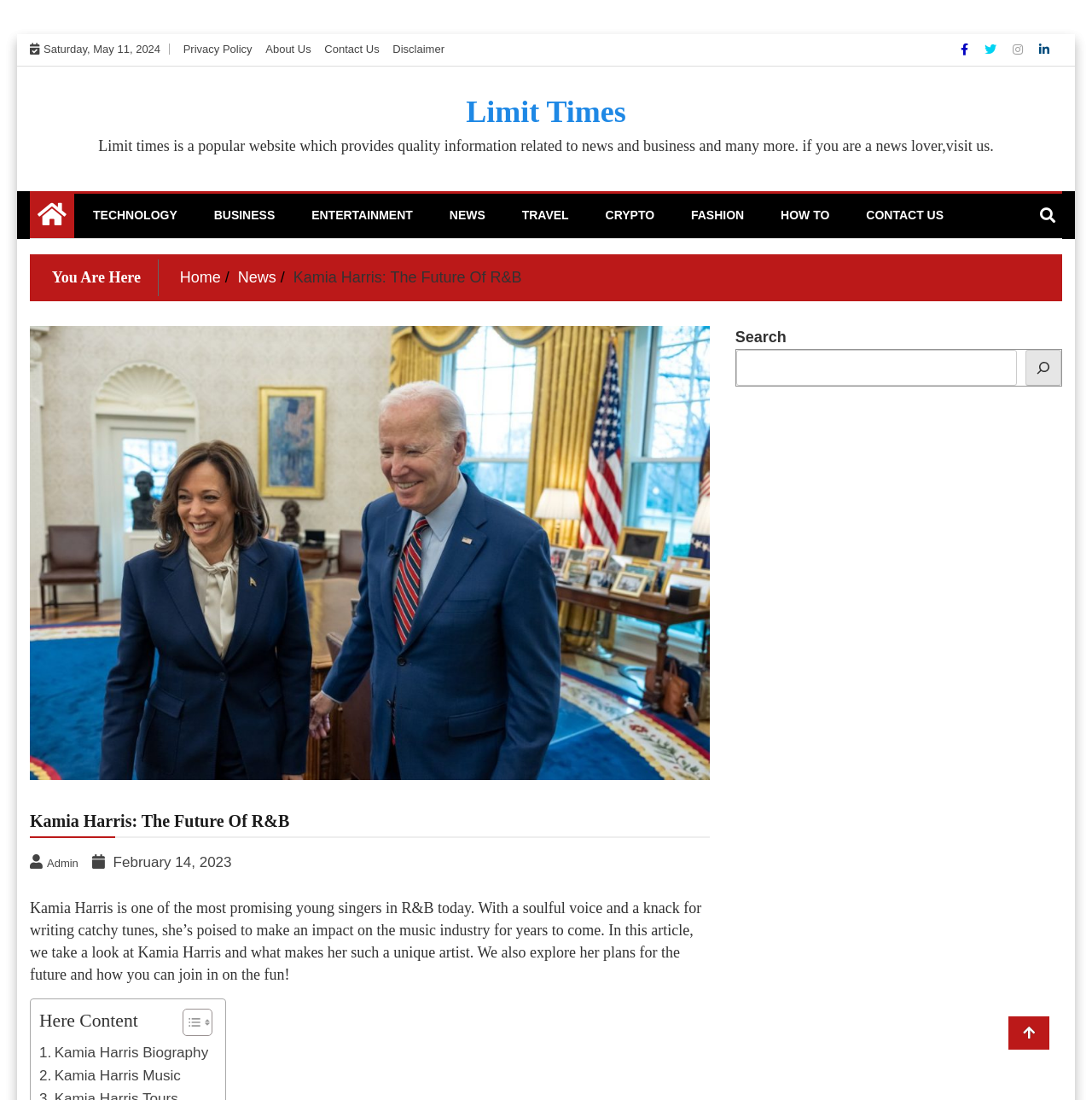What is the name of the singer featured on this webpage?
Offer a detailed and full explanation in response to the question.

I determined the answer by looking at the heading 'Kamia Harris: The Future Of R&B' and the static text 'Kamia Harris is one of the most promising young singers in R&B today.' which suggests that the webpage is about Kamia Harris, a singer.